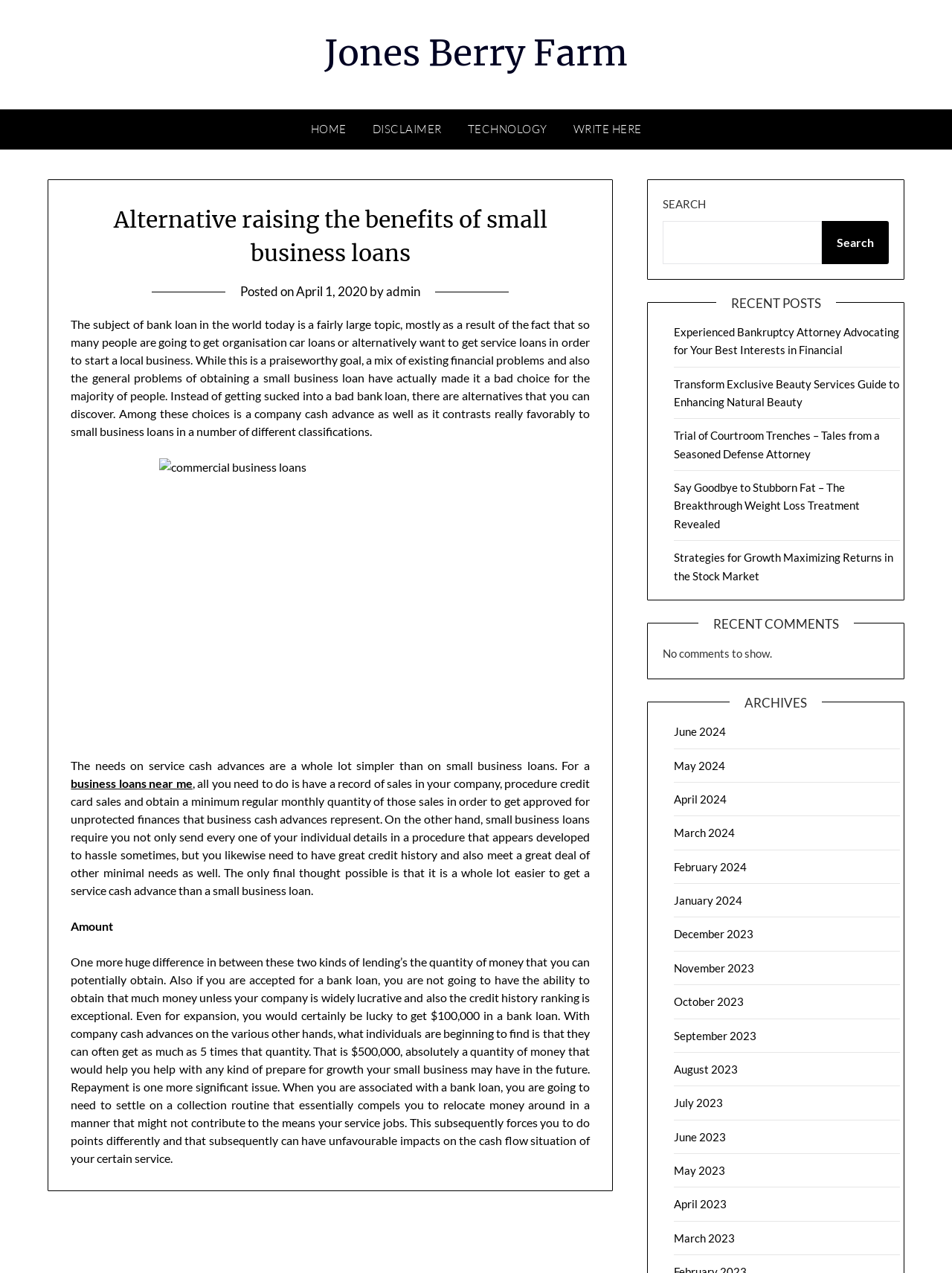Can you locate the main headline on this webpage and provide its text content?

Alternative raising the benefits of small business loans